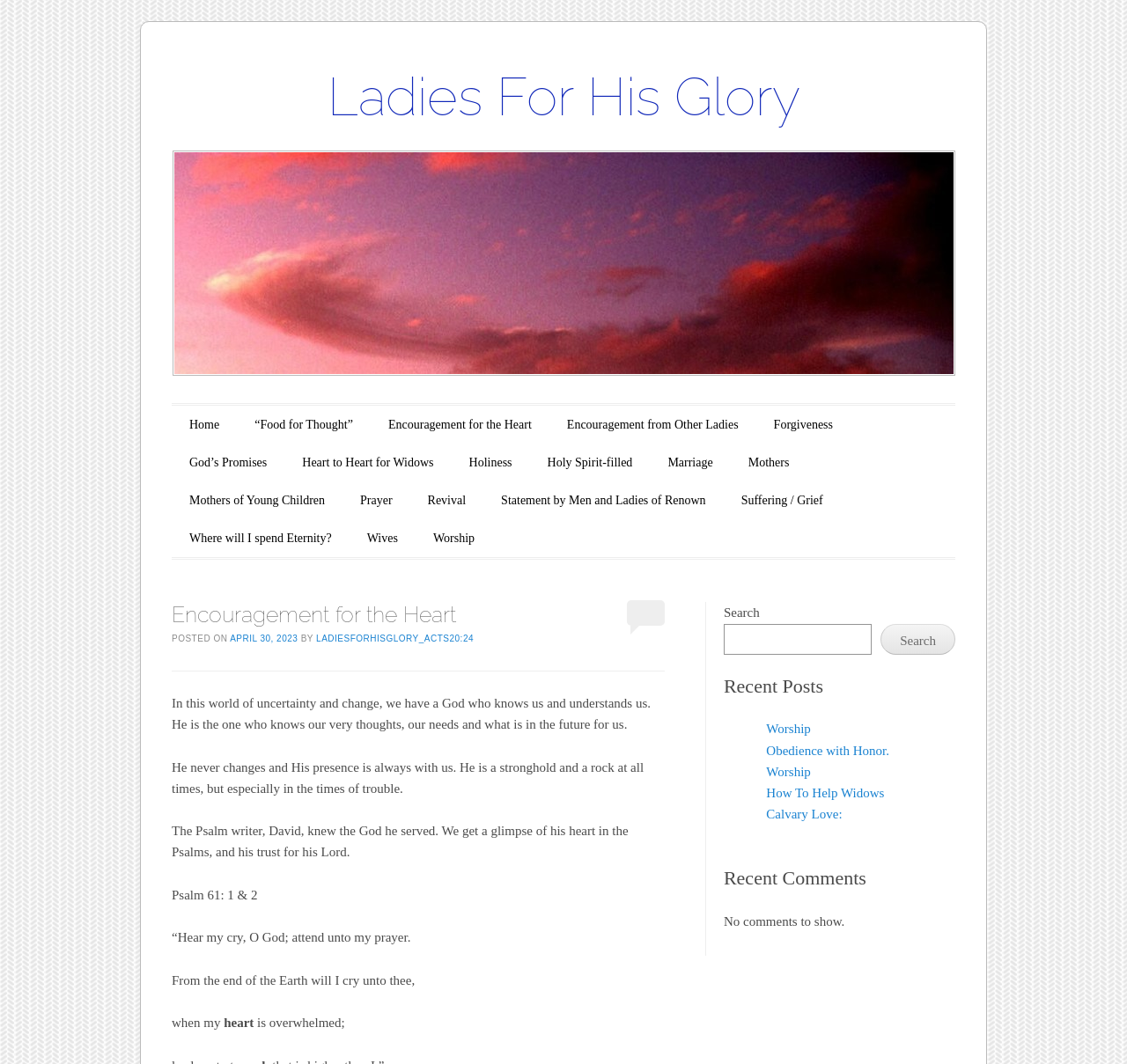Are there any comments on the webpage?
We need a detailed and meticulous answer to the question.

The webpage has a section for recent comments, but it states 'No comments to show.', indicating that there are no comments on the webpage.